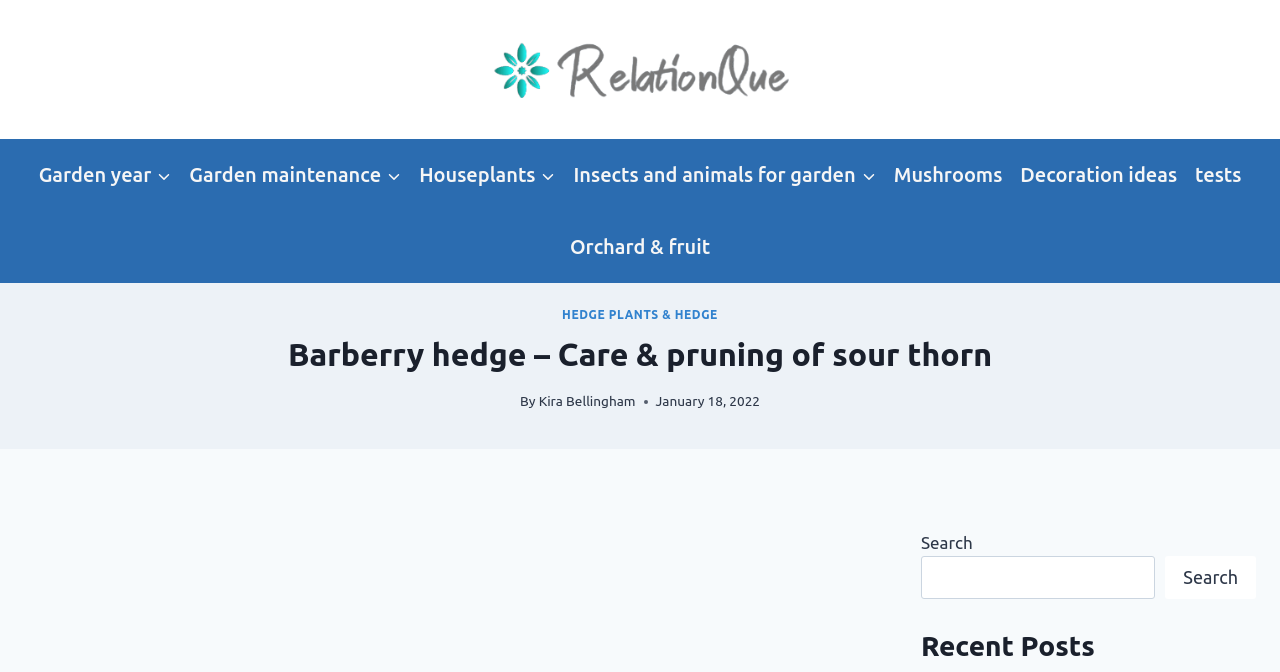What is the logo of this website?
Examine the image and provide an in-depth answer to the question.

The logo is located at the top left corner of the webpage, and it is an image element with a bounding box coordinate of [0.38, 0.06, 0.62, 0.162].